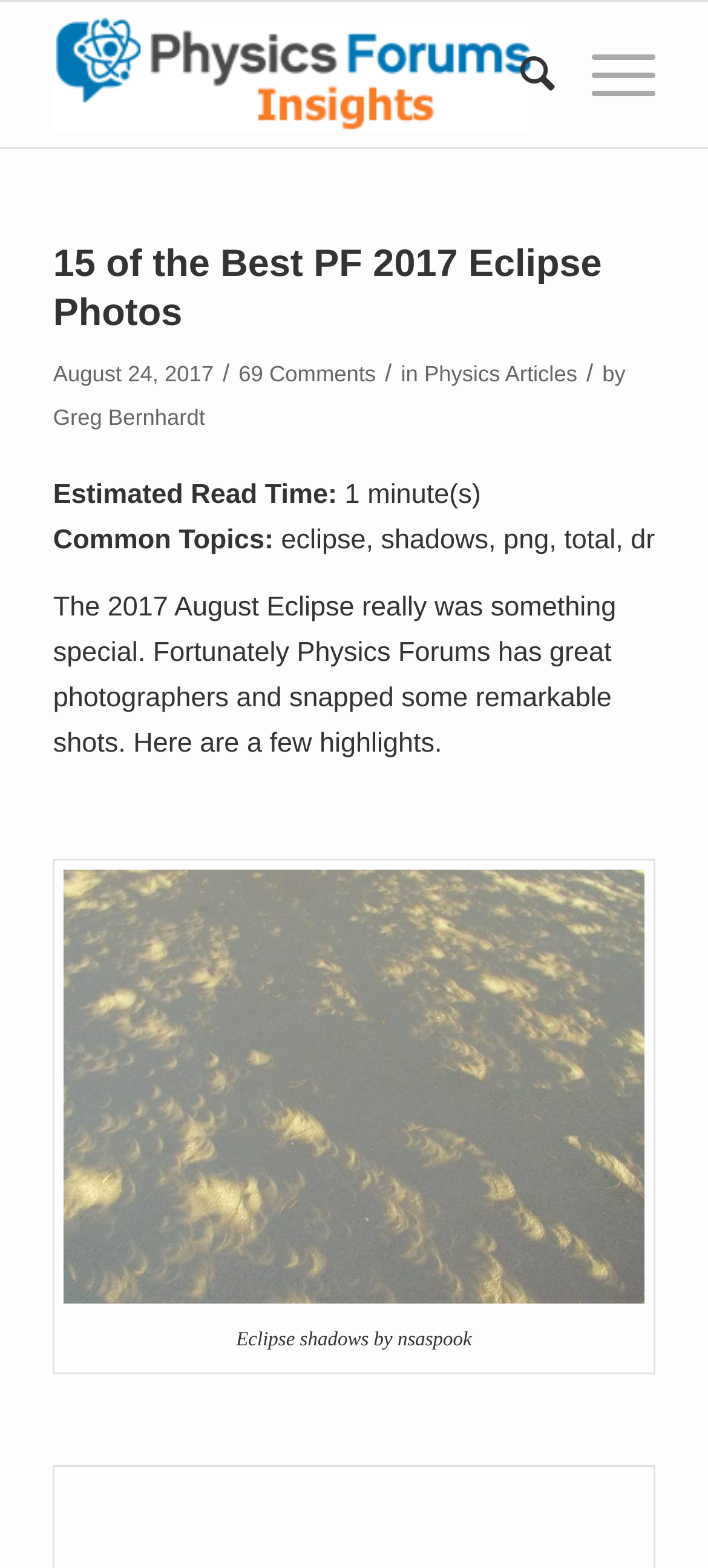Locate the bounding box of the UI element based on this description: "Physics Articles". Provide four float numbers between 0 and 1 as [left, top, right, bottom].

[0.599, 0.23, 0.815, 0.246]